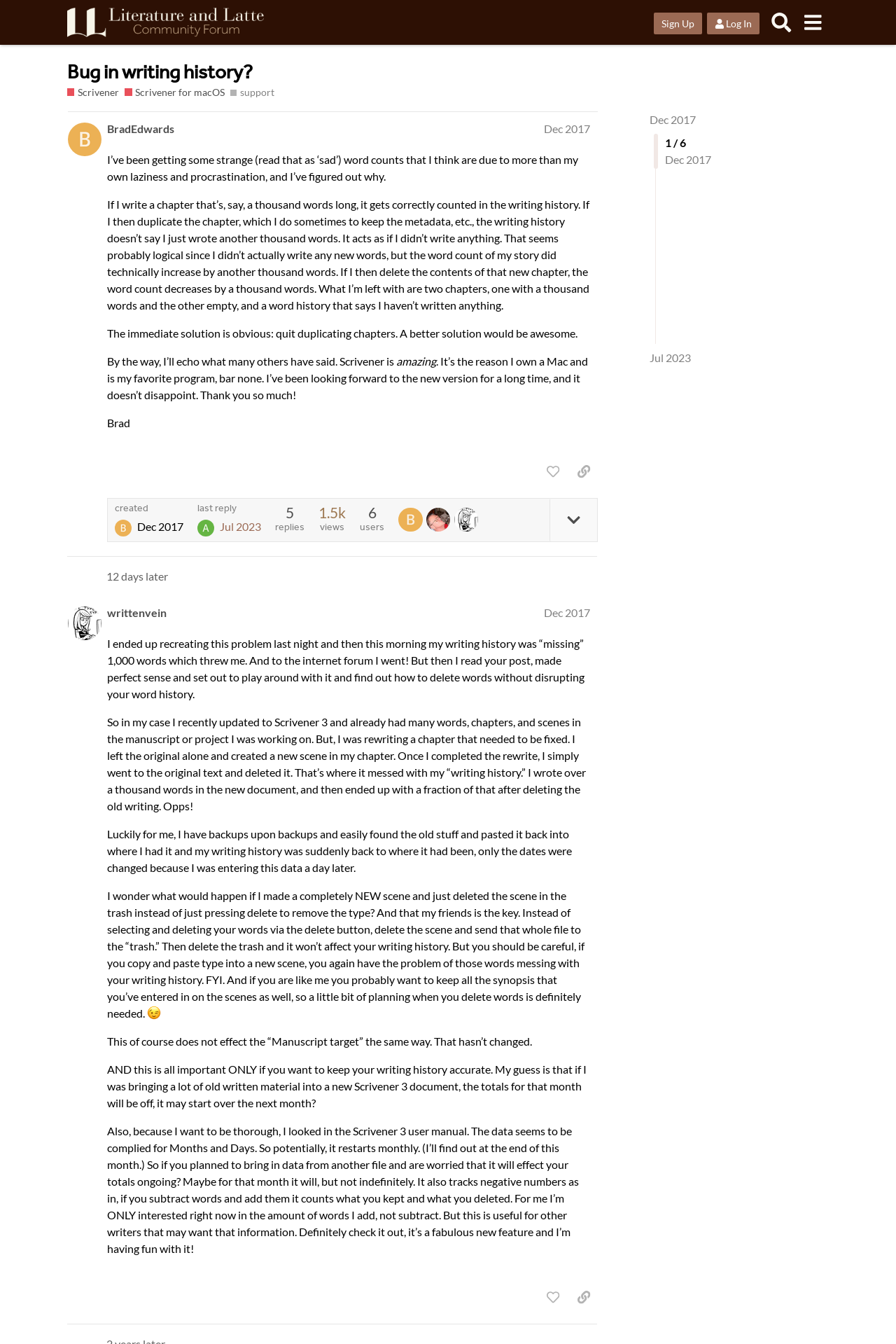Locate the bounding box coordinates of the clickable area needed to fulfill the instruction: "Log in".

[0.789, 0.009, 0.848, 0.026]